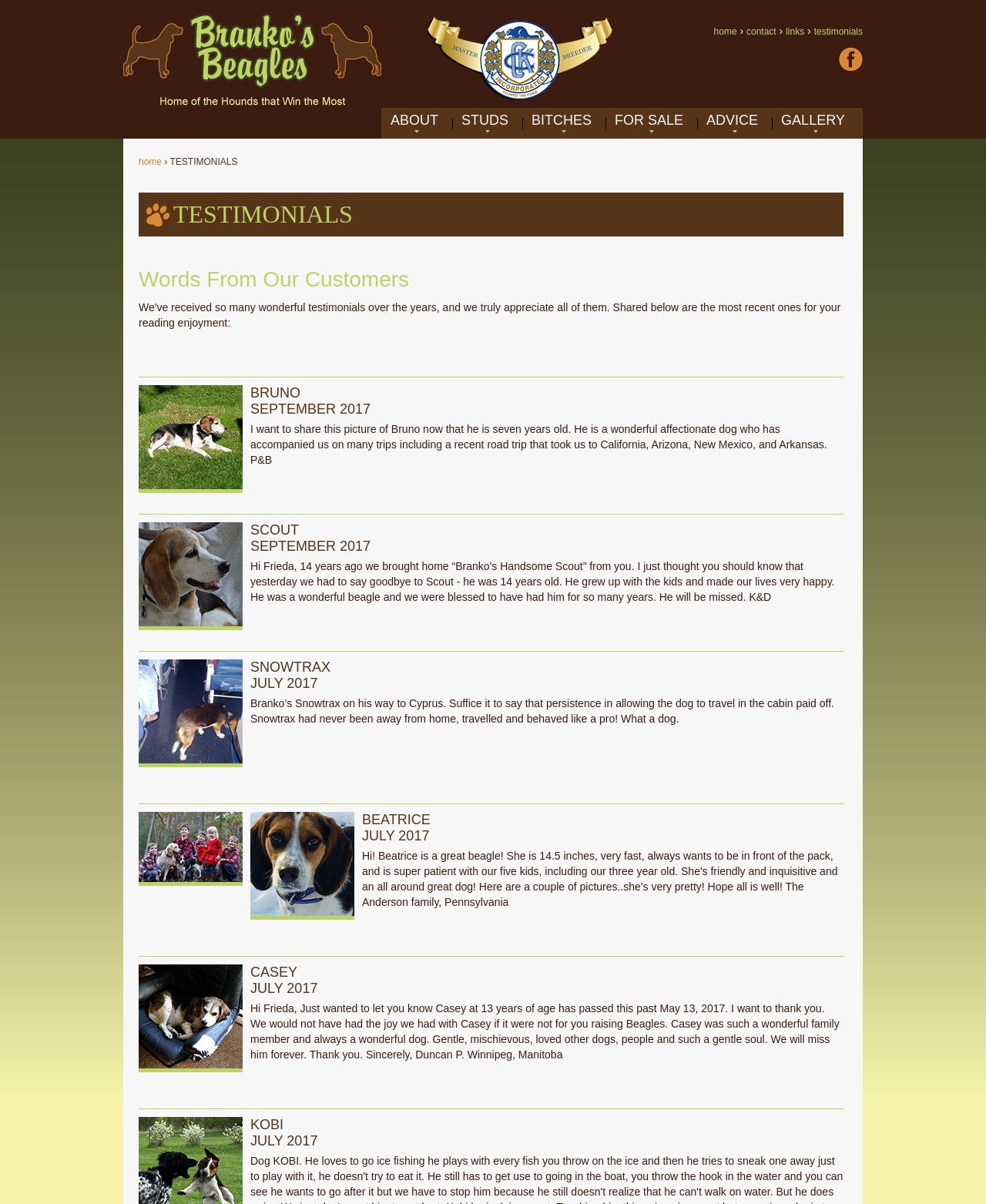Find the bounding box coordinates of the clickable element required to execute the following instruction: "Check the 'Facebook' link". Provide the coordinates as four float numbers between 0 and 1, i.e., [left, top, right, bottom].

[0.85, 0.052, 0.875, 0.061]